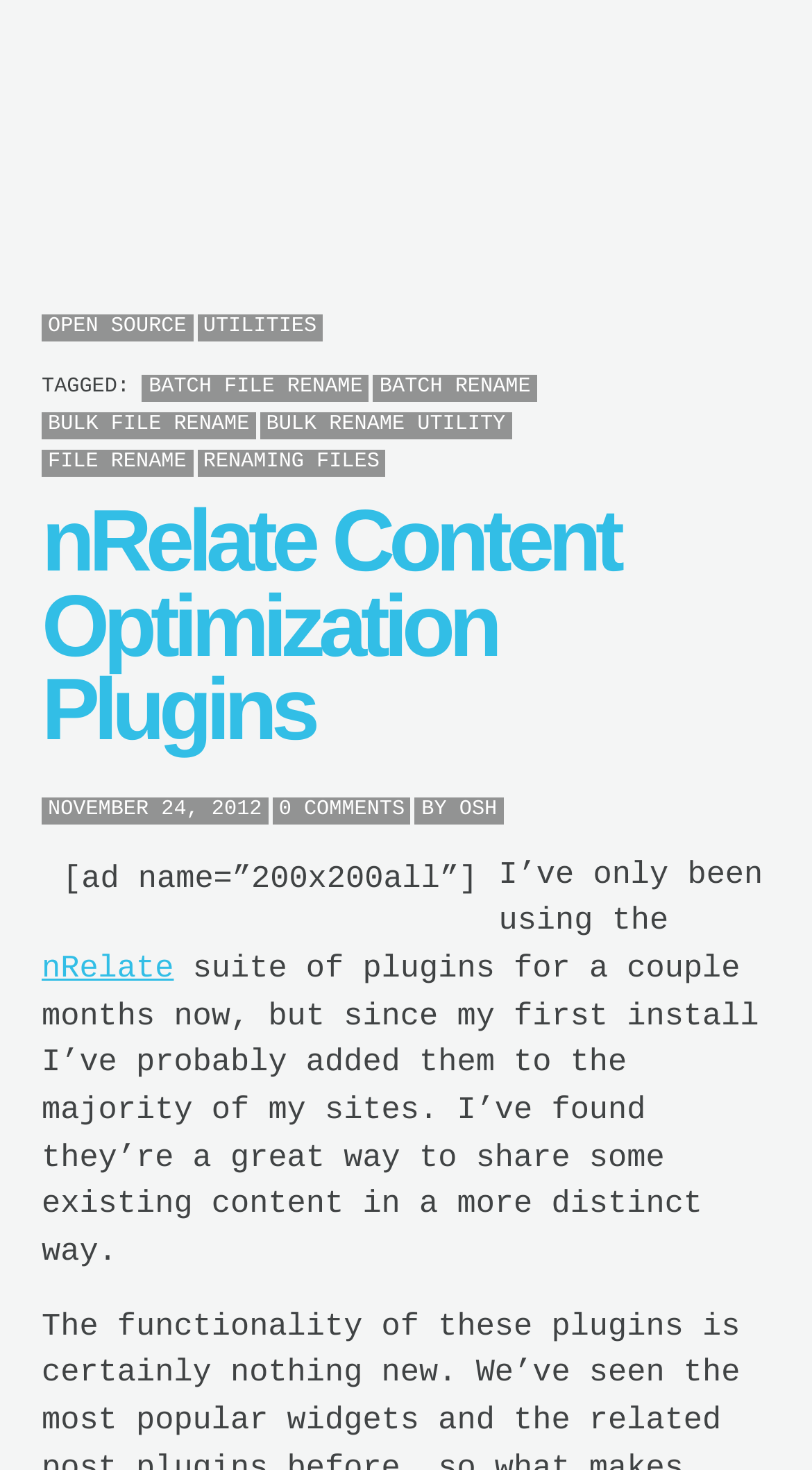Determine the bounding box coordinates of the clickable element to achieve the following action: 'Visit BATCH FILE RENAME'. Provide the coordinates as four float values between 0 and 1, formatted as [left, top, right, bottom].

[0.175, 0.255, 0.454, 0.273]